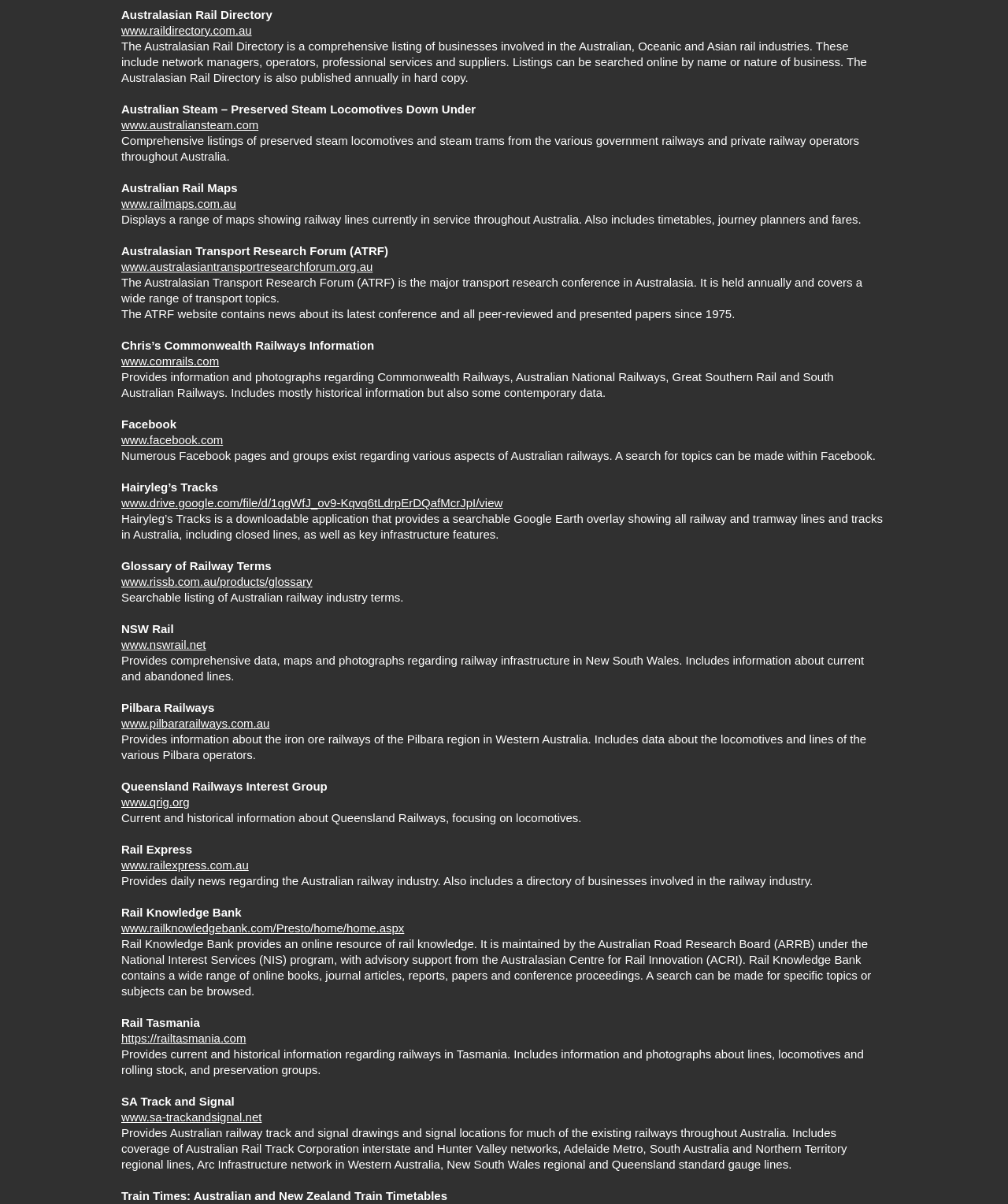Please provide a detailed answer to the question below based on the screenshot: 
How many railway terms can be searched in the Glossary of Railway Terms?

The Glossary of Railway Terms provides a searchable listing of Australian railway industry terms, allowing users to search for specific terms.